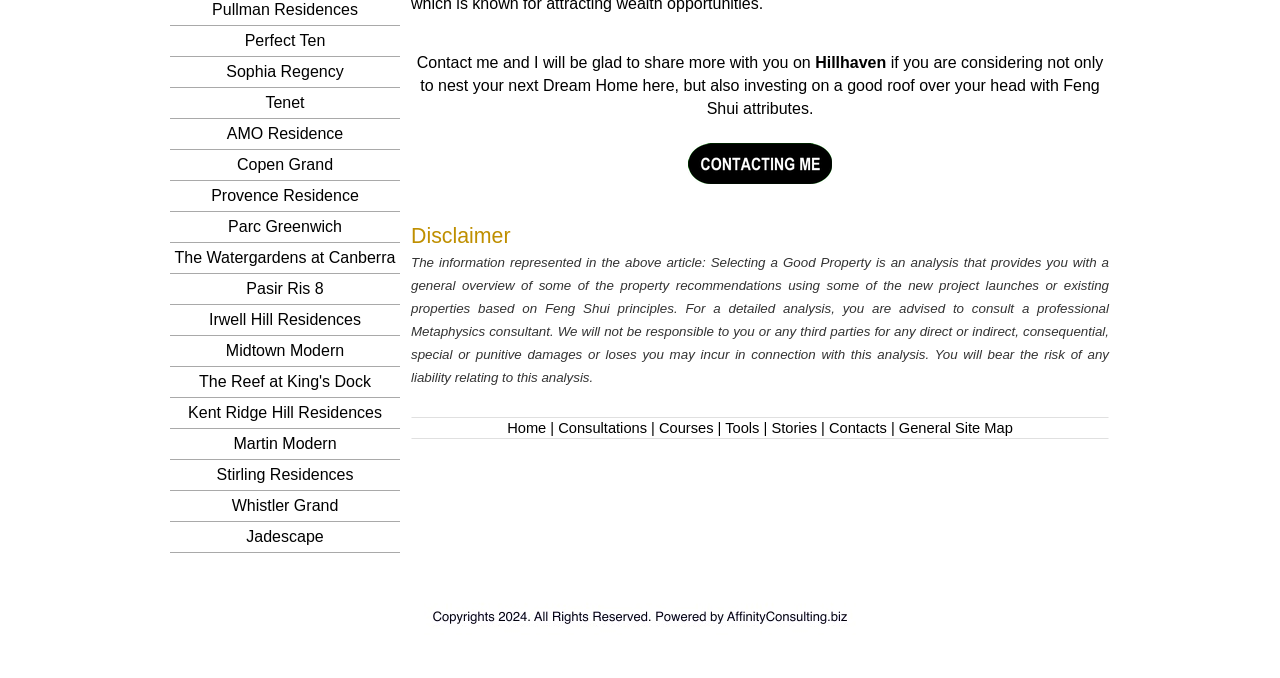Locate the bounding box of the UI element described by: "Pasir Ris 8" in the given webpage screenshot.

[0.133, 0.404, 0.312, 0.448]